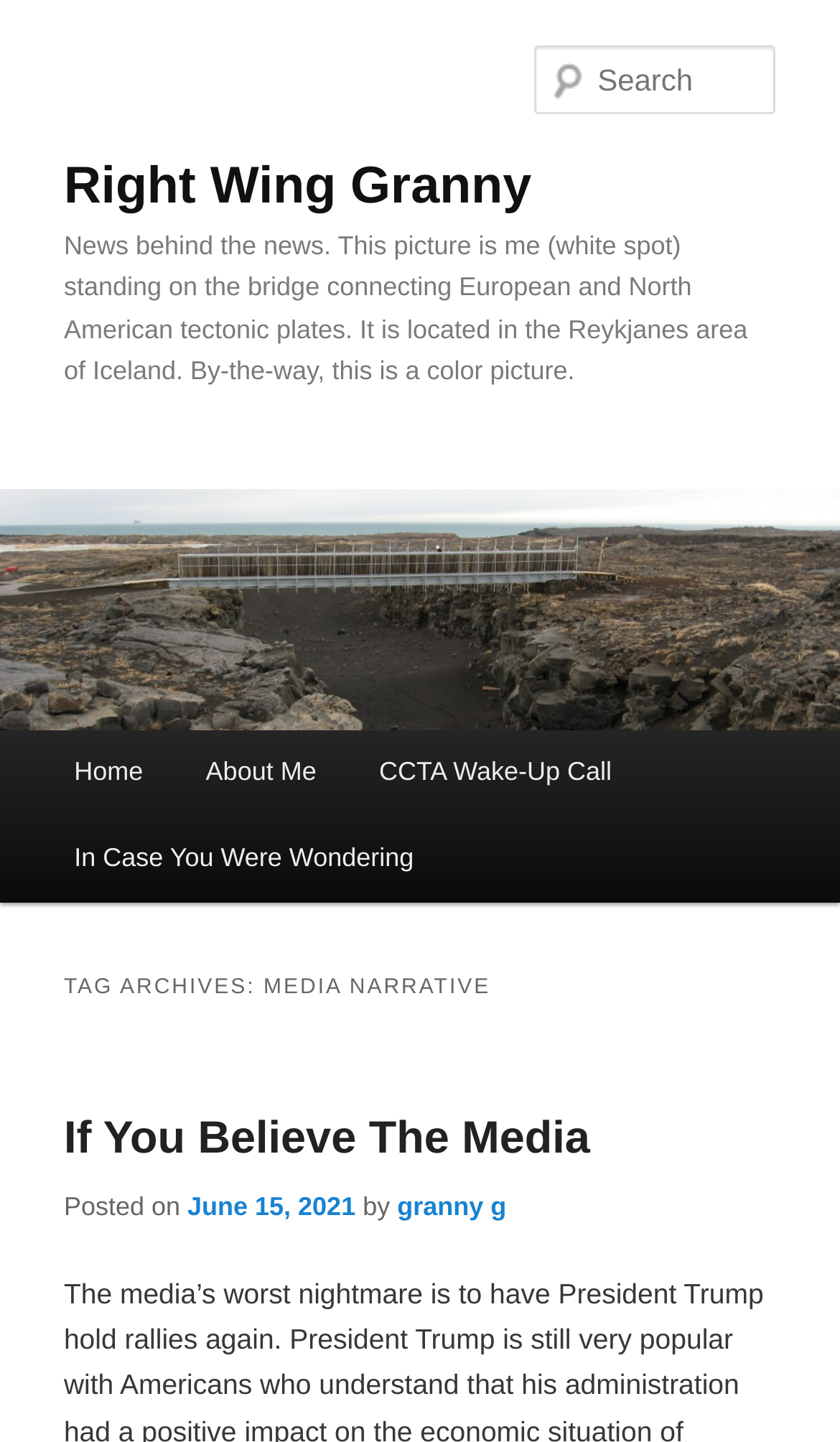Based on the image, please respond to the question with as much detail as possible:
Who is the author of the latest article?

The author of the latest article can be found in the section with the heading 'TAG ARCHIVES: MEDIA NARRATIVE'. The author's name is 'granny g' which is a link.